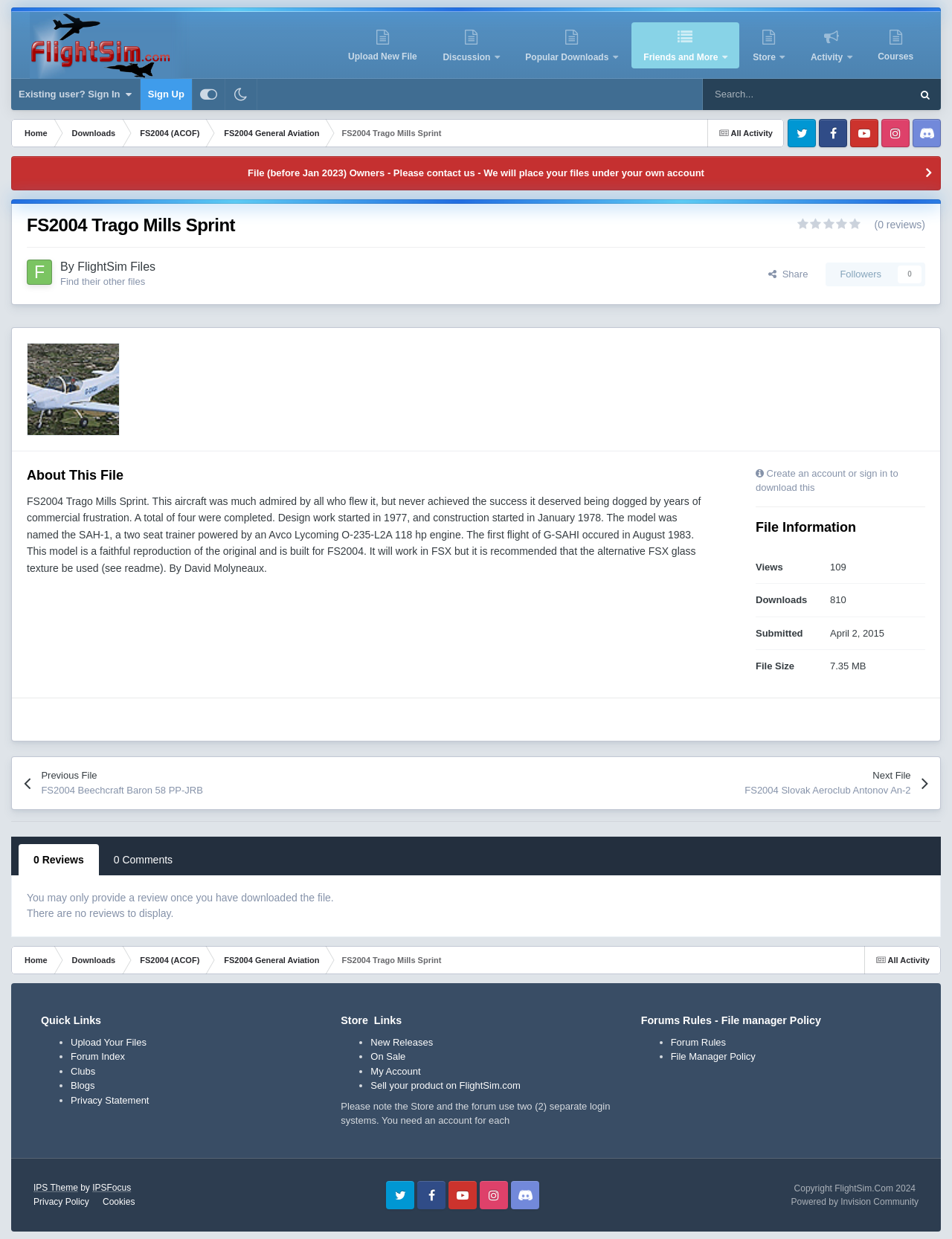Examine the image carefully and respond to the question with a detailed answer: 
How many reviews does this file have?

The number of reviews can be found in the section '0 Reviews' where it is stated 'There are no reviews to display.'. This information is located in the complementary section of the webpage.